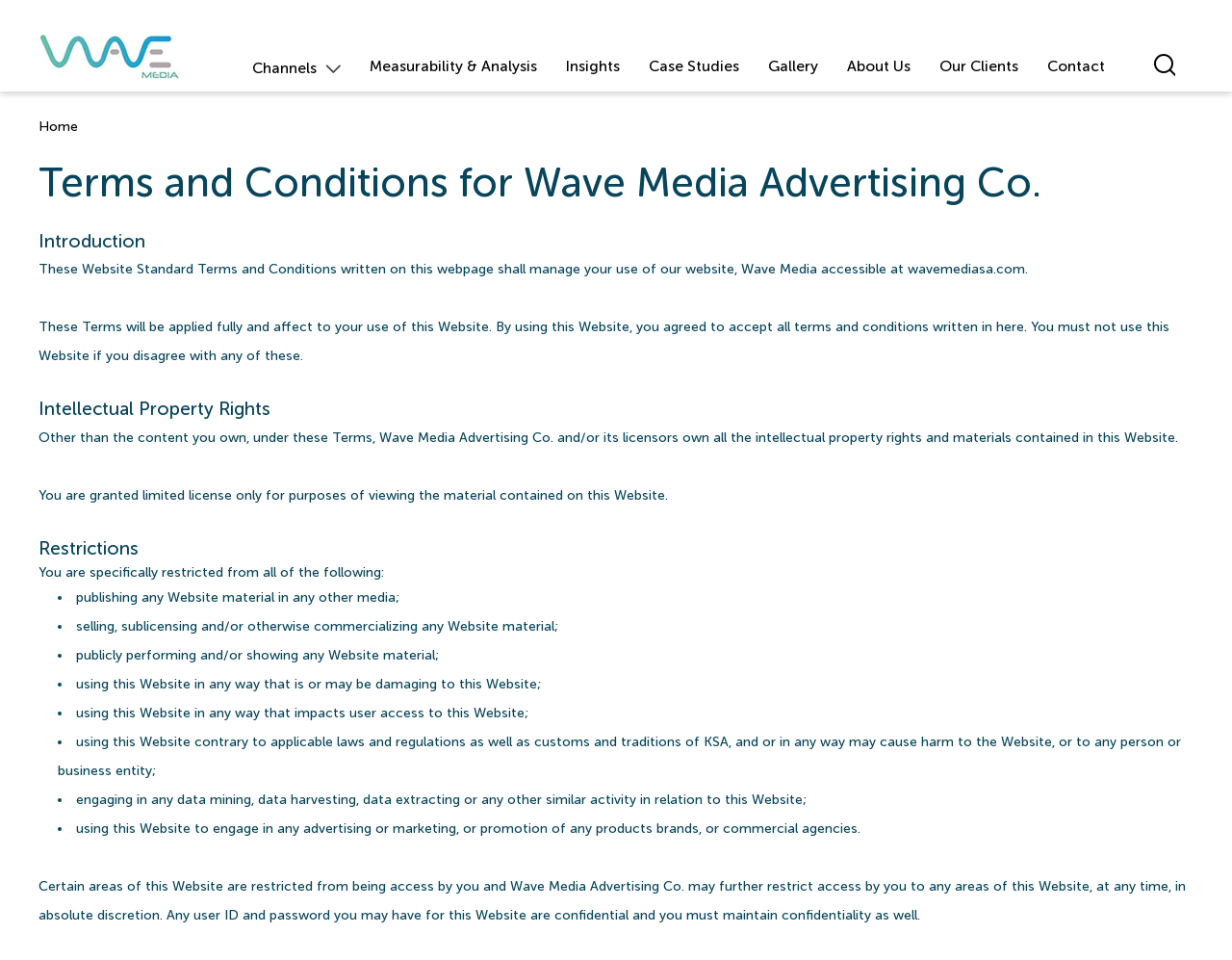What are the restrictions on using the website?
Offer a detailed and full explanation in response to the question.

The webpage lists several restrictions on using the website, including publishing website material in other media, selling or commercializing website material, publicly performing or showing website material, and using the website in a way that damages the website or impacts user access.